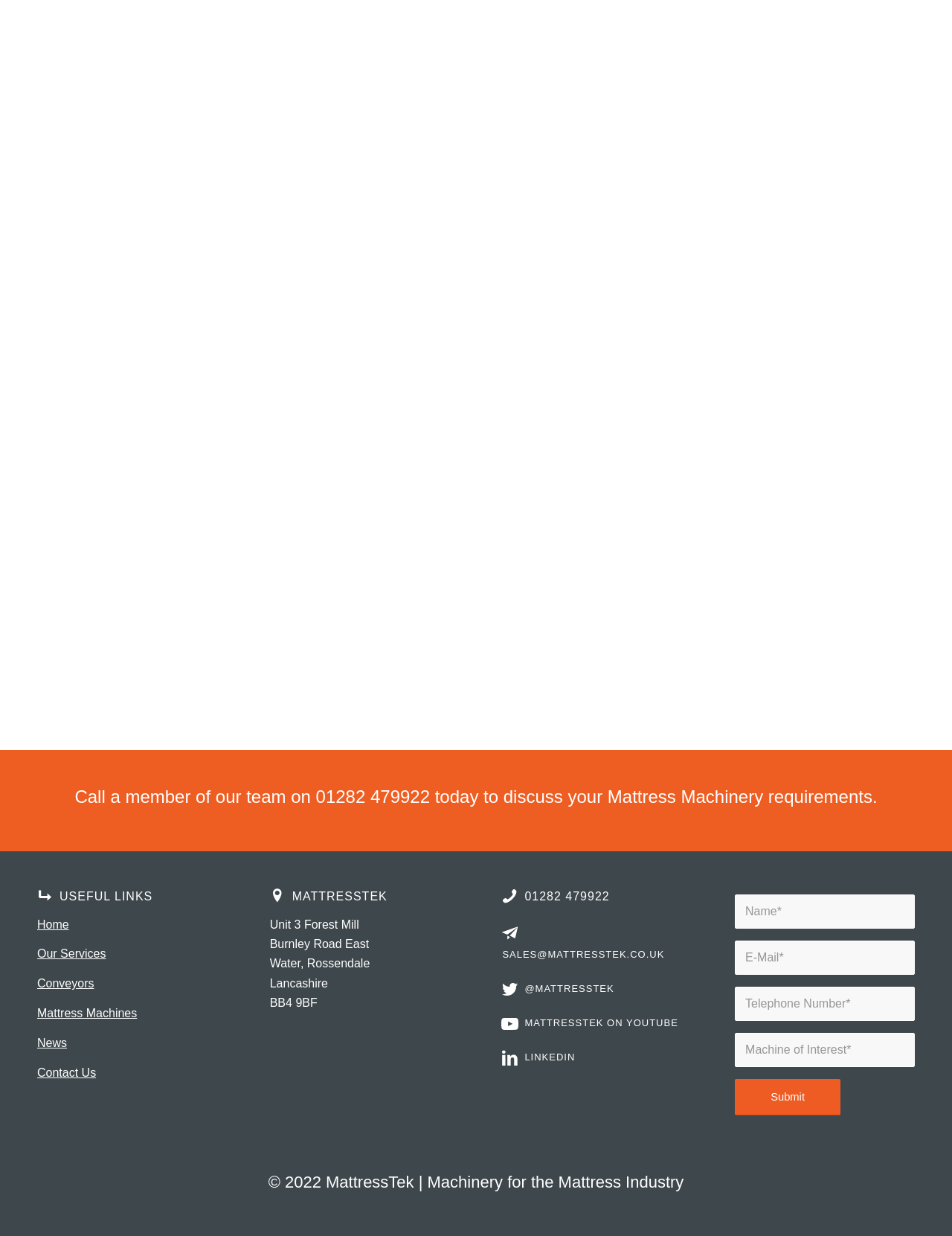Find the bounding box coordinates of the clickable area that will achieve the following instruction: "Fill in the 'Name' field".

[0.772, 0.723, 0.961, 0.751]